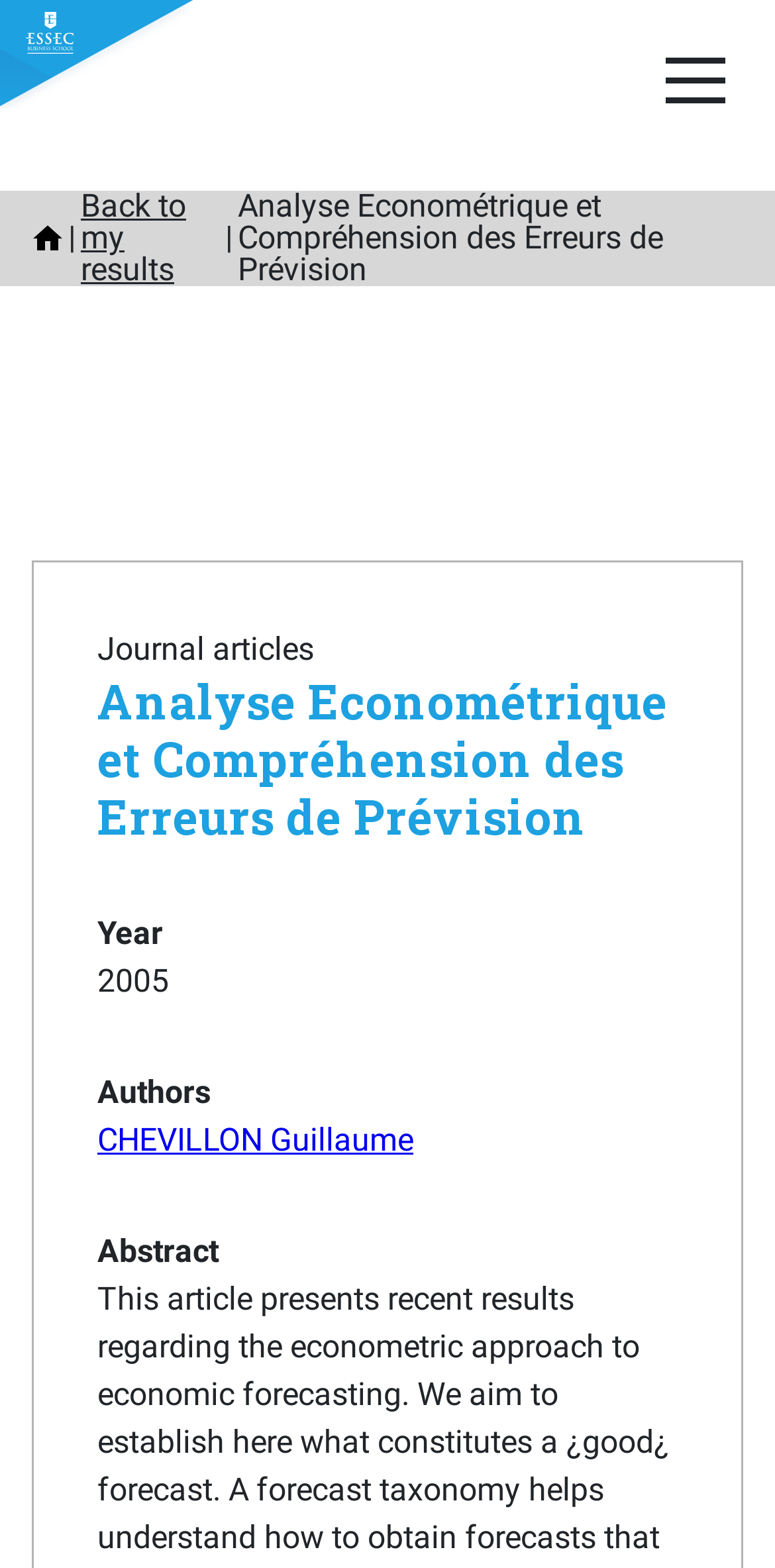What is the title of the journal article? Based on the image, give a response in one word or a short phrase.

Analyse Econométrique et Compréhension des Erreurs de Prévision